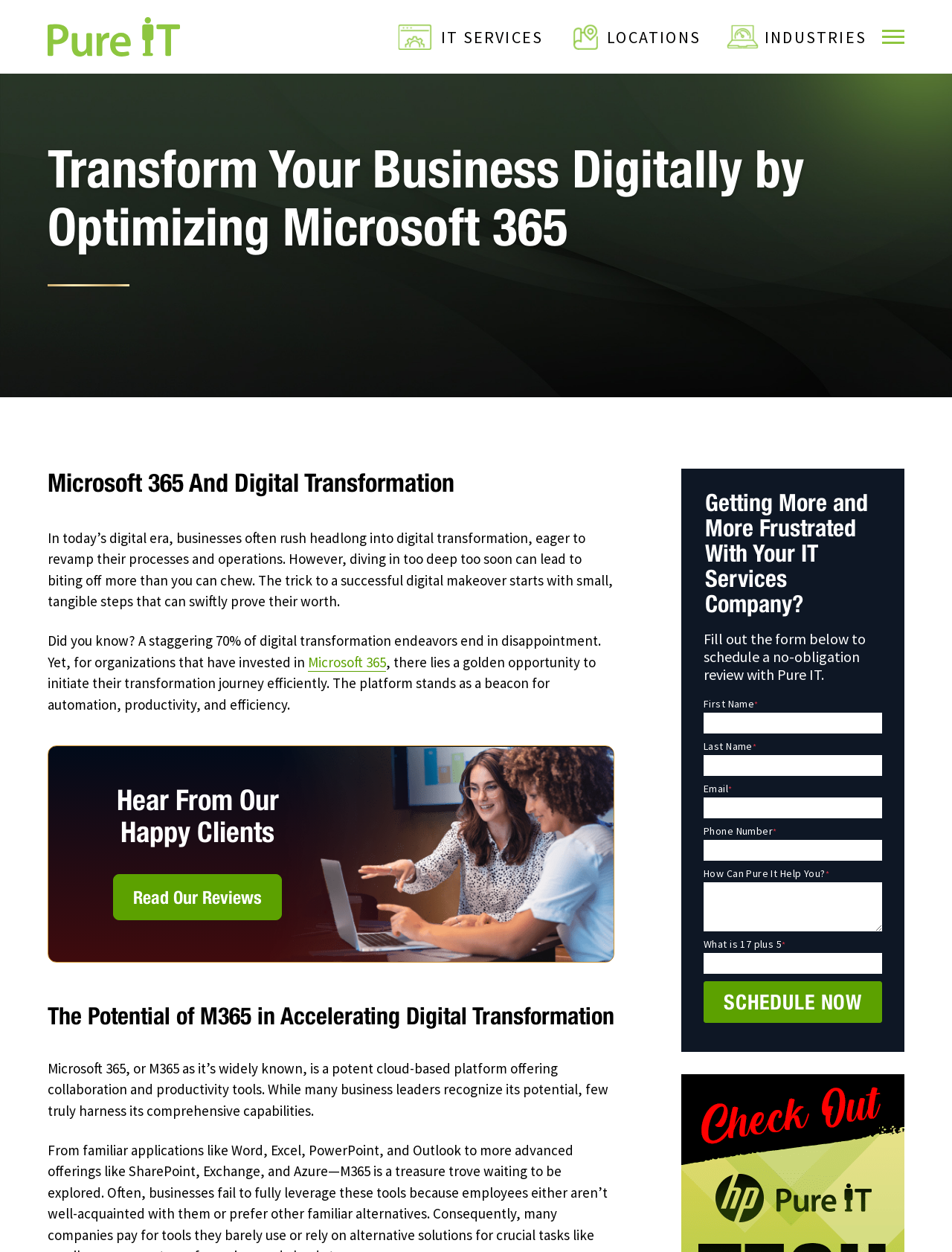Please reply to the following question with a single word or a short phrase:
What is the company name?

Pure IT